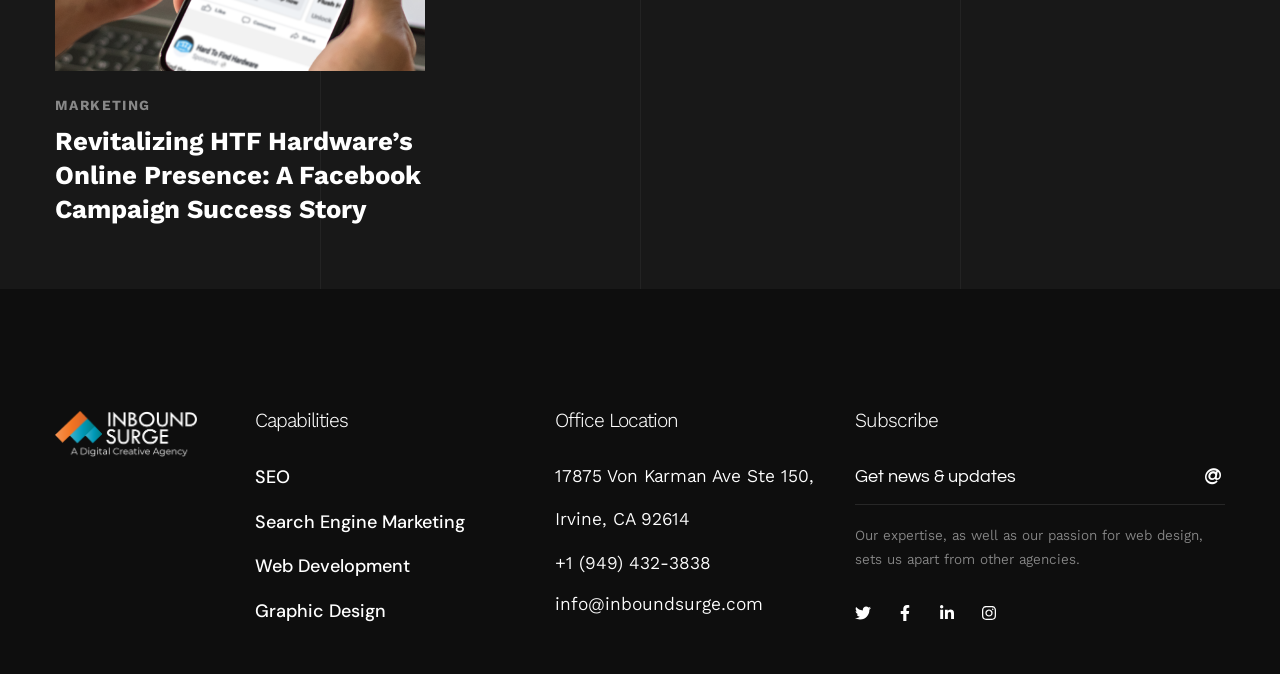Can you identify the bounding box coordinates of the clickable region needed to carry out this instruction: 'Visit the 'Facebook-f' page'? The coordinates should be four float numbers within the range of 0 to 1, stated as [left, top, right, bottom].

[0.695, 0.886, 0.72, 0.933]